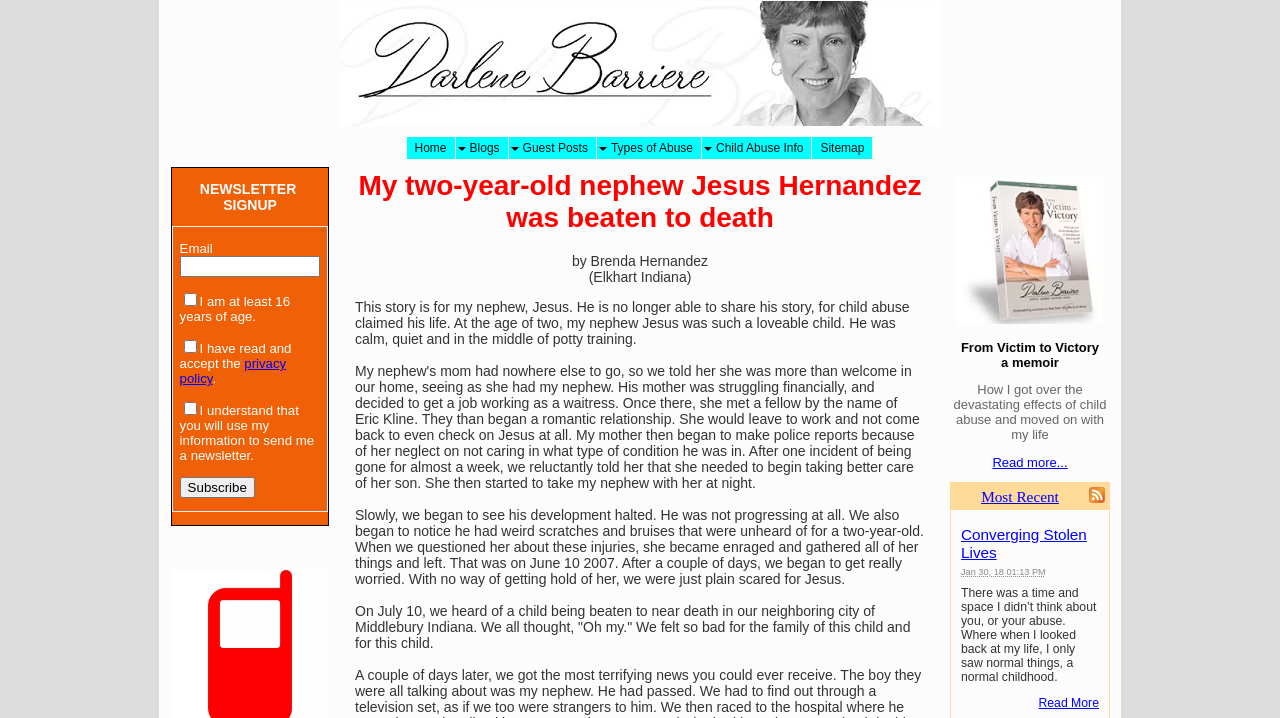Find the bounding box coordinates of the UI element according to this description: "Home".

None